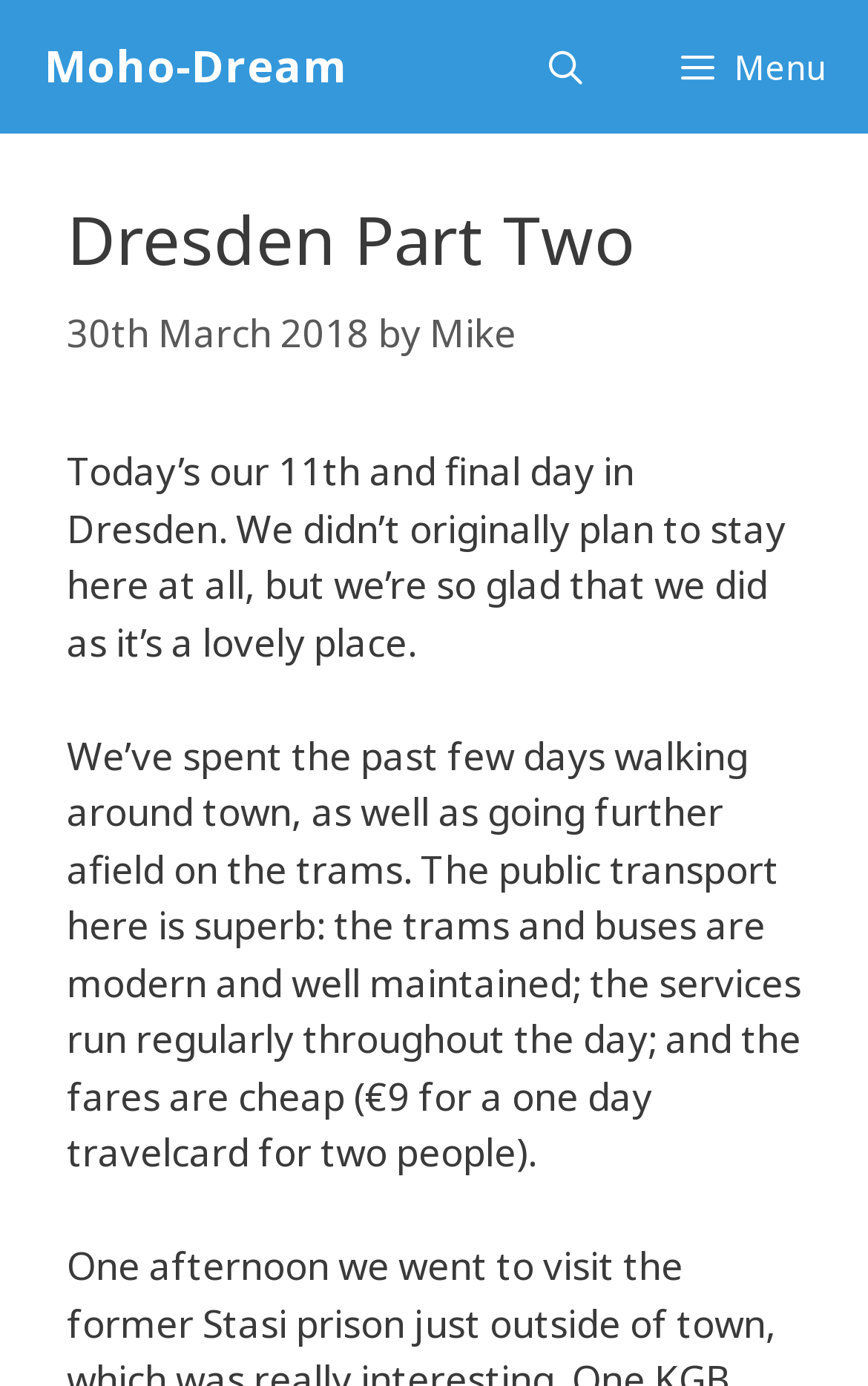Determine the main heading of the webpage and generate its text.

Dresden Part Two